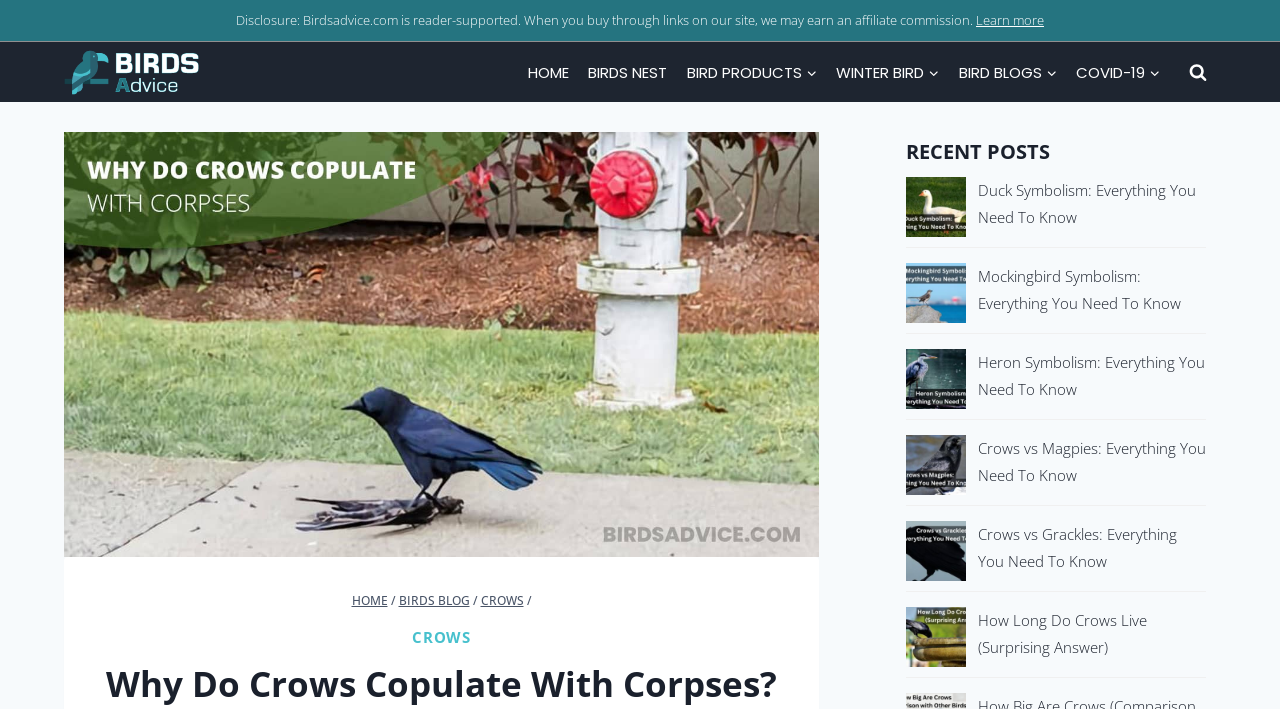Can you find the bounding box coordinates of the area I should click to execute the following instruction: "Read about duck symbolism"?

[0.708, 0.25, 0.755, 0.334]